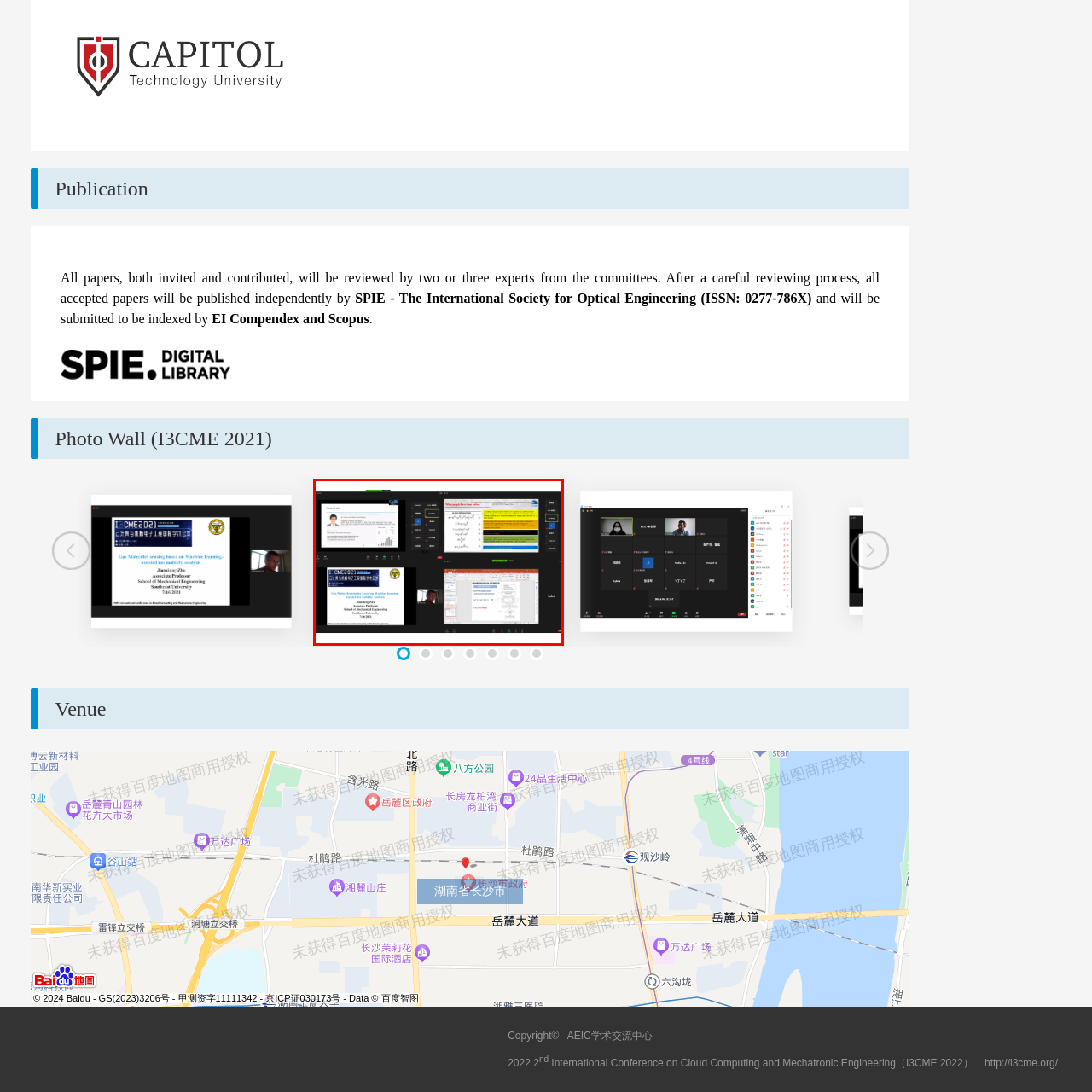Review the part of the image encased in the red box and give an elaborate answer to the question posed: What is displayed in the upper right section?

Upon analyzing the image, we can observe that the upper right section contains another presentation slide filled with equations, possibly illustrating a theoretical framework or analysis central to the conference discussions. This indicates that the presenter is using mathematical equations to support their argument or explain a concept.